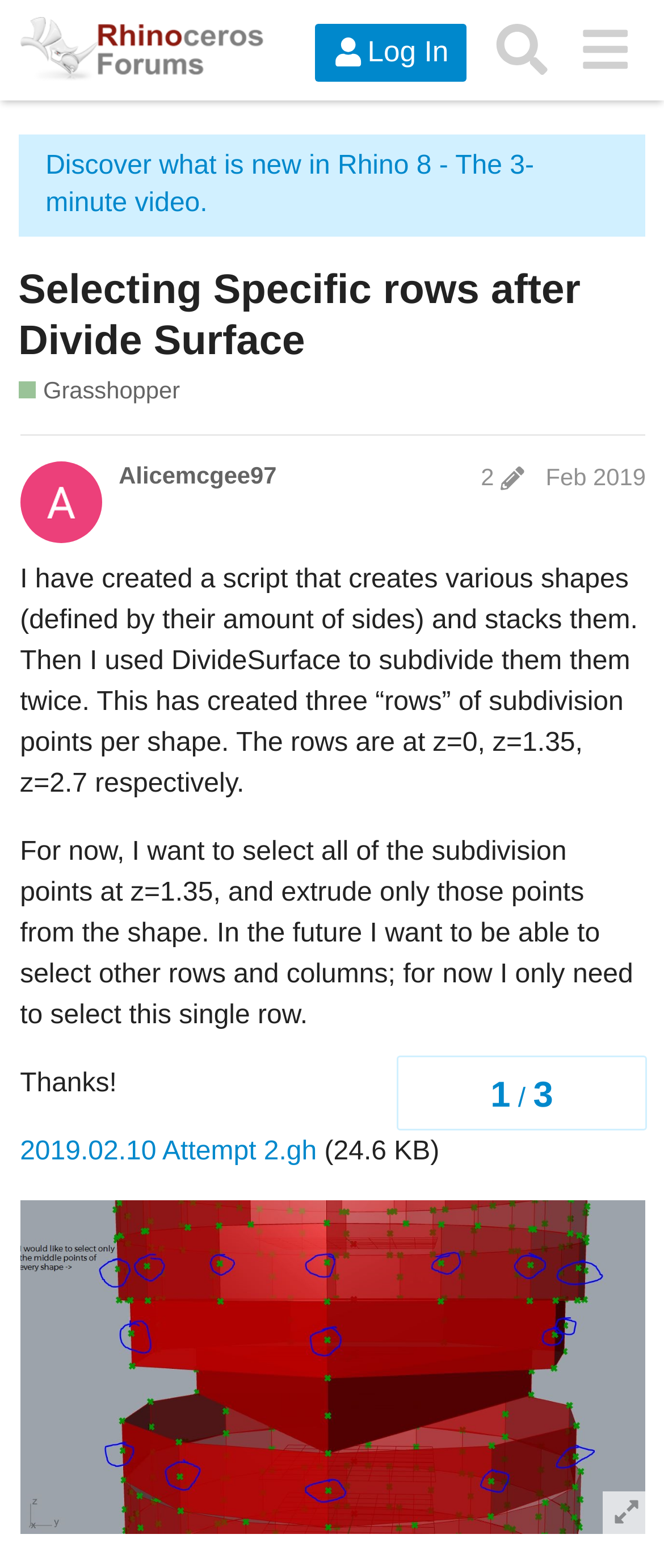Refer to the screenshot and give an in-depth answer to this question: What is the name of the category related to the topic 'Grasshopper'?

I determined the answer by reading the text 'Add a new topic to this category related to Grasshopper.' which is a child of the link element with the text 'Grasshopper'.